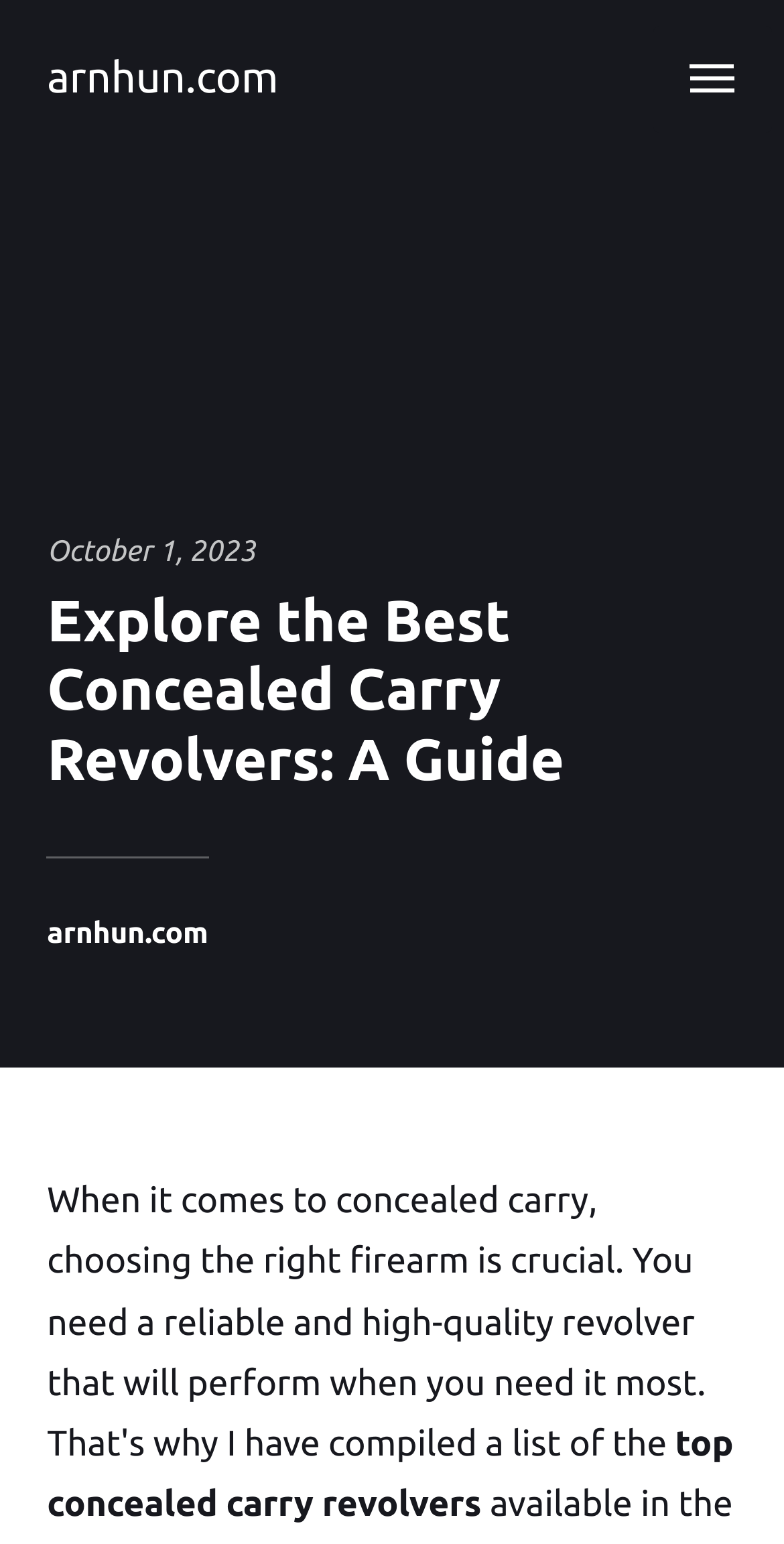What is the headline of the webpage?

Explore the Best Concealed Carry Revolvers: A Guide